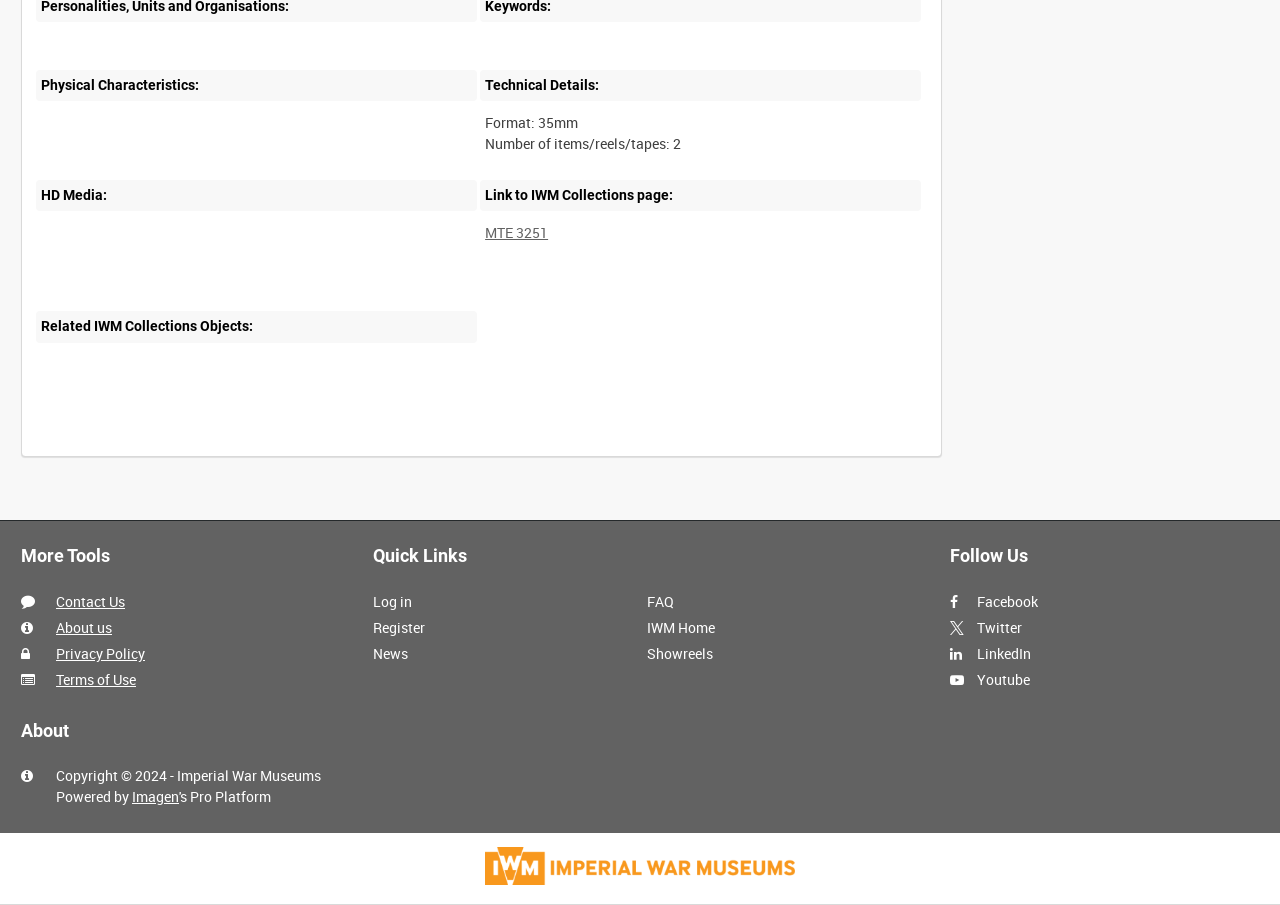Respond concisely with one word or phrase to the following query:
What is the name of the platform that powers the website?

Imagen